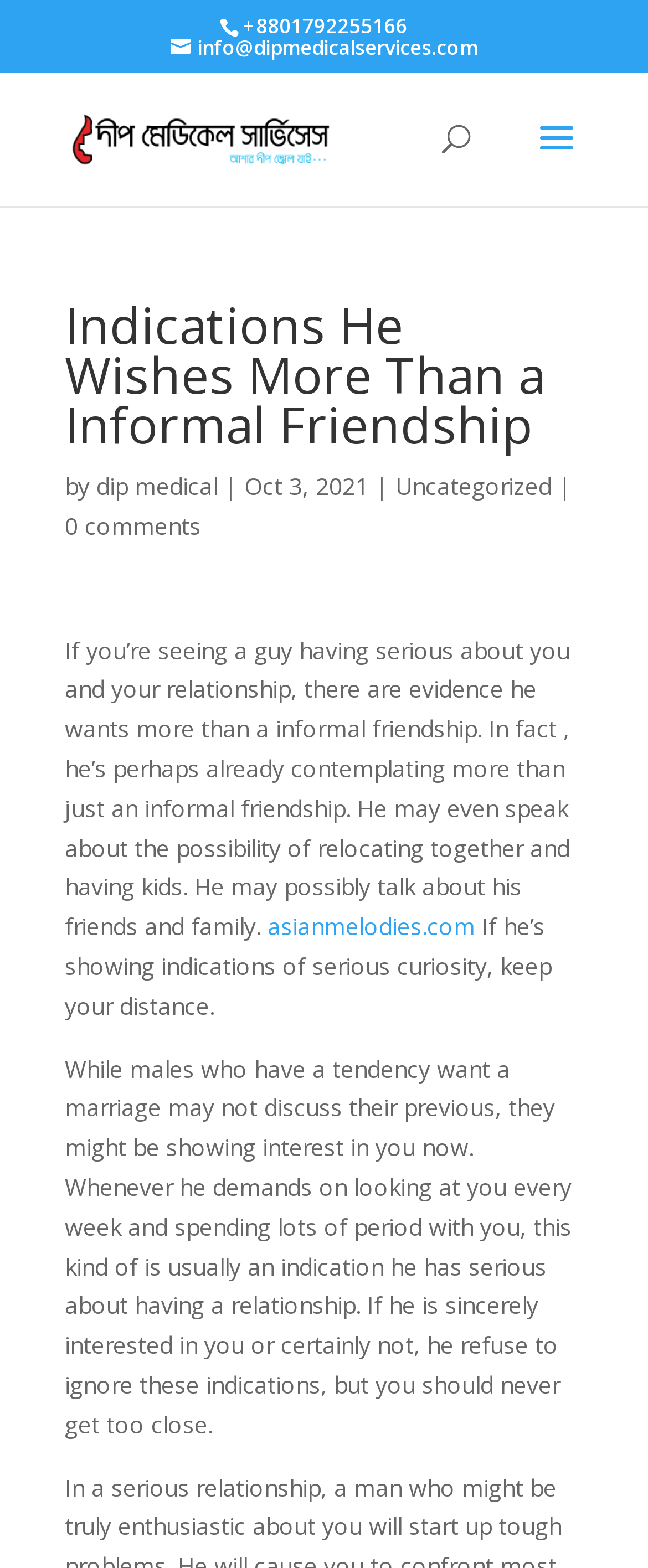Generate a thorough explanation of the webpage's elements.

The webpage appears to be a blog post or article discussing the signs that a guy wants more than a casual friendship. At the top of the page, there is a phone number "+8801792255166" and two links: "info@dipmedicalservices.com" and "Dip Medical Services", which is accompanied by an image. 

Below these elements, there is a search bar with a searchbox labeled "Search for:". 

The main content of the page is headed by a title "Indications He Wishes More Than a Informal Friendship", which is followed by the author information "by dip medical" and the date "Oct 3, 2021". 

Underneath the title, there is a link to the category "Uncategorized" and a link to "0 comments". The main article text is divided into several paragraphs, discussing the signs that a guy is interested in a relationship, such as talking about relocating together and having kids, and showing serious curiosity. 

There is also a link to "asianmelodies.com" in the middle of the article. The text continues to advise readers to keep their distance if they notice these signs.